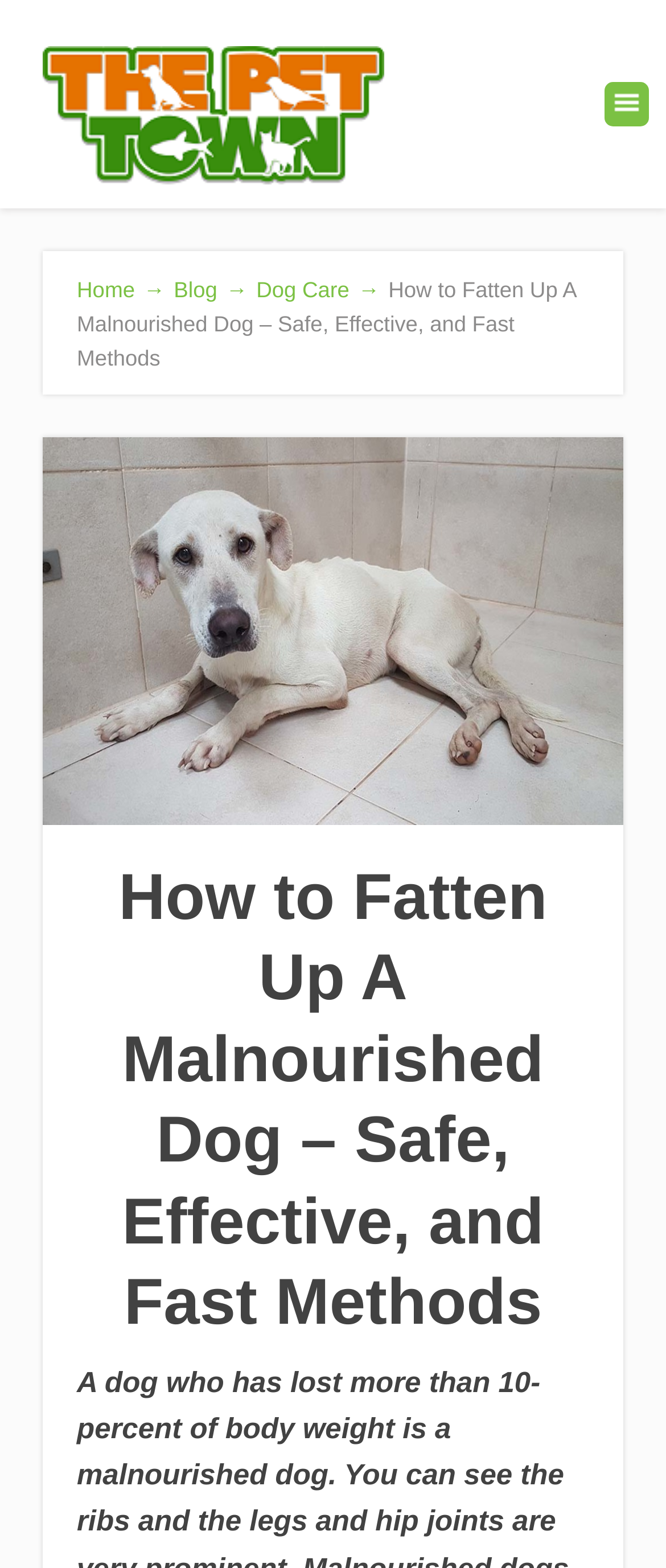Using details from the image, please answer the following question comprehensively:
What is the category of the webpage?

I looked at the navigation links and found that the webpage is categorized under 'Dog Care', which is one of the navigation links.